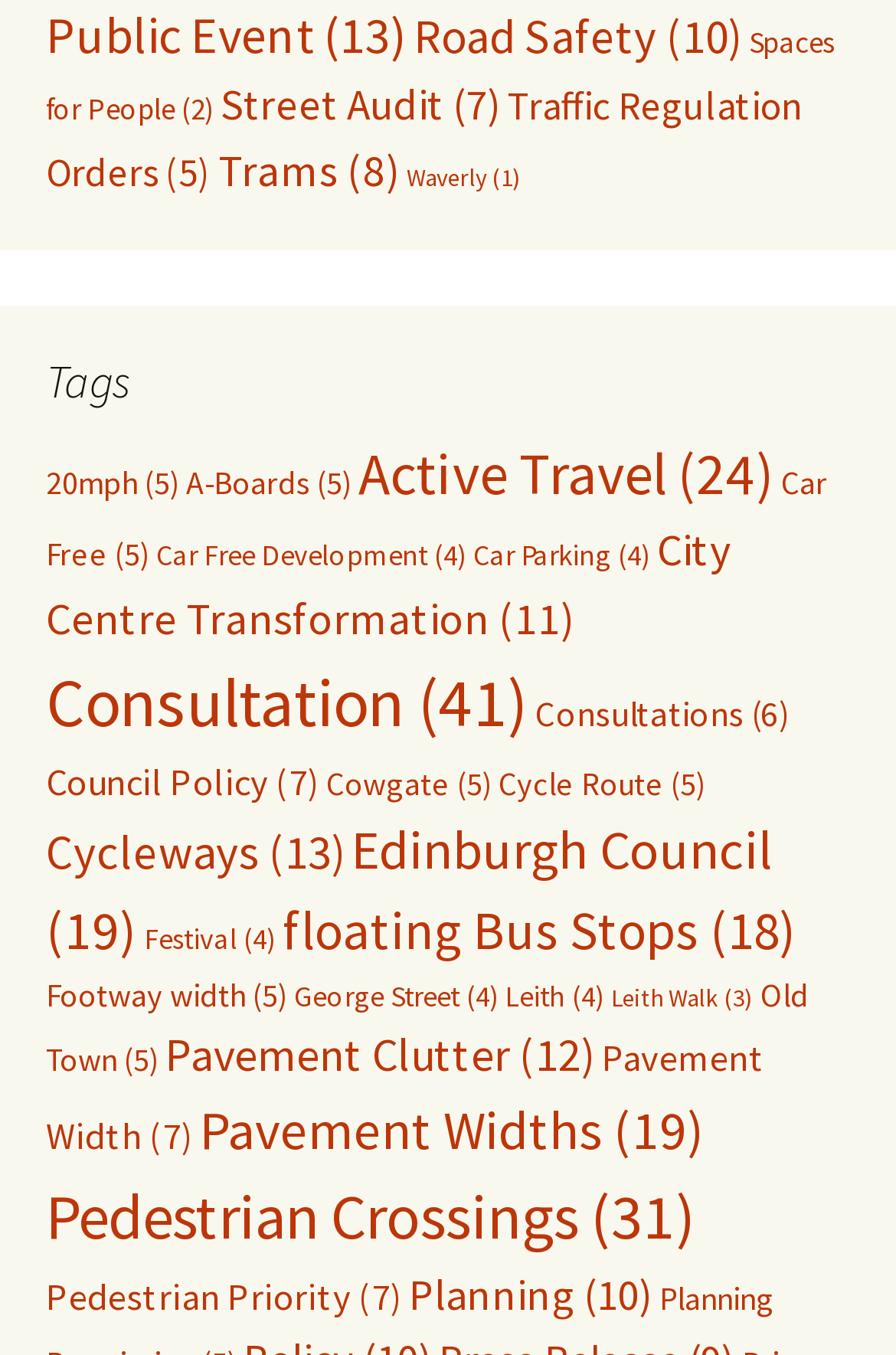Identify the bounding box coordinates of the region that needs to be clicked to carry out this instruction: "Click on Public Event". Provide these coordinates as four float numbers ranging from 0 to 1, i.e., [left, top, right, bottom].

[0.051, 0.001, 0.454, 0.048]